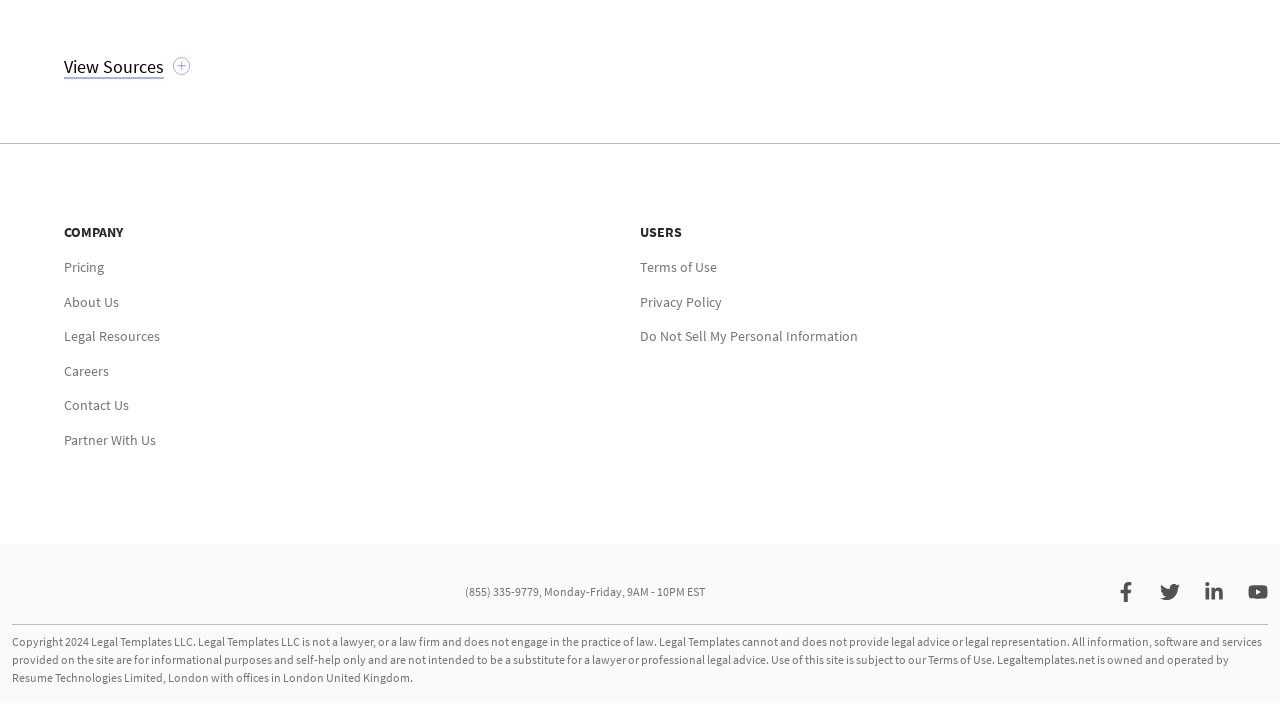Could you indicate the bounding box coordinates of the region to click in order to complete this instruction: "View sources".

[0.05, 0.081, 0.149, 0.113]